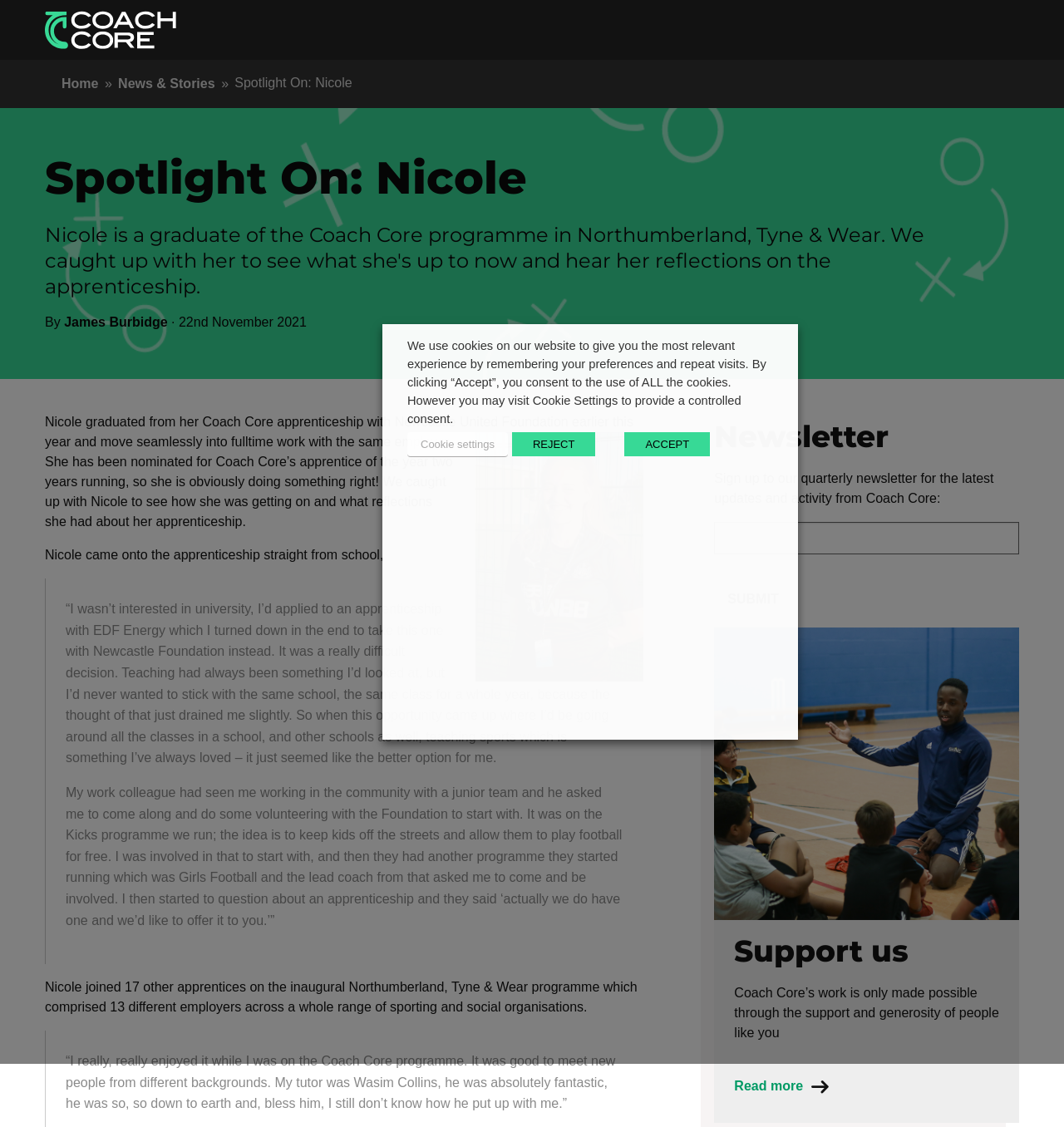What is the name of Nicole's tutor?
Respond to the question with a well-detailed and thorough answer.

According to the webpage, Nicole mentioned that her tutor was Wasim Collins, who she described as 'absolutely fantastic'.